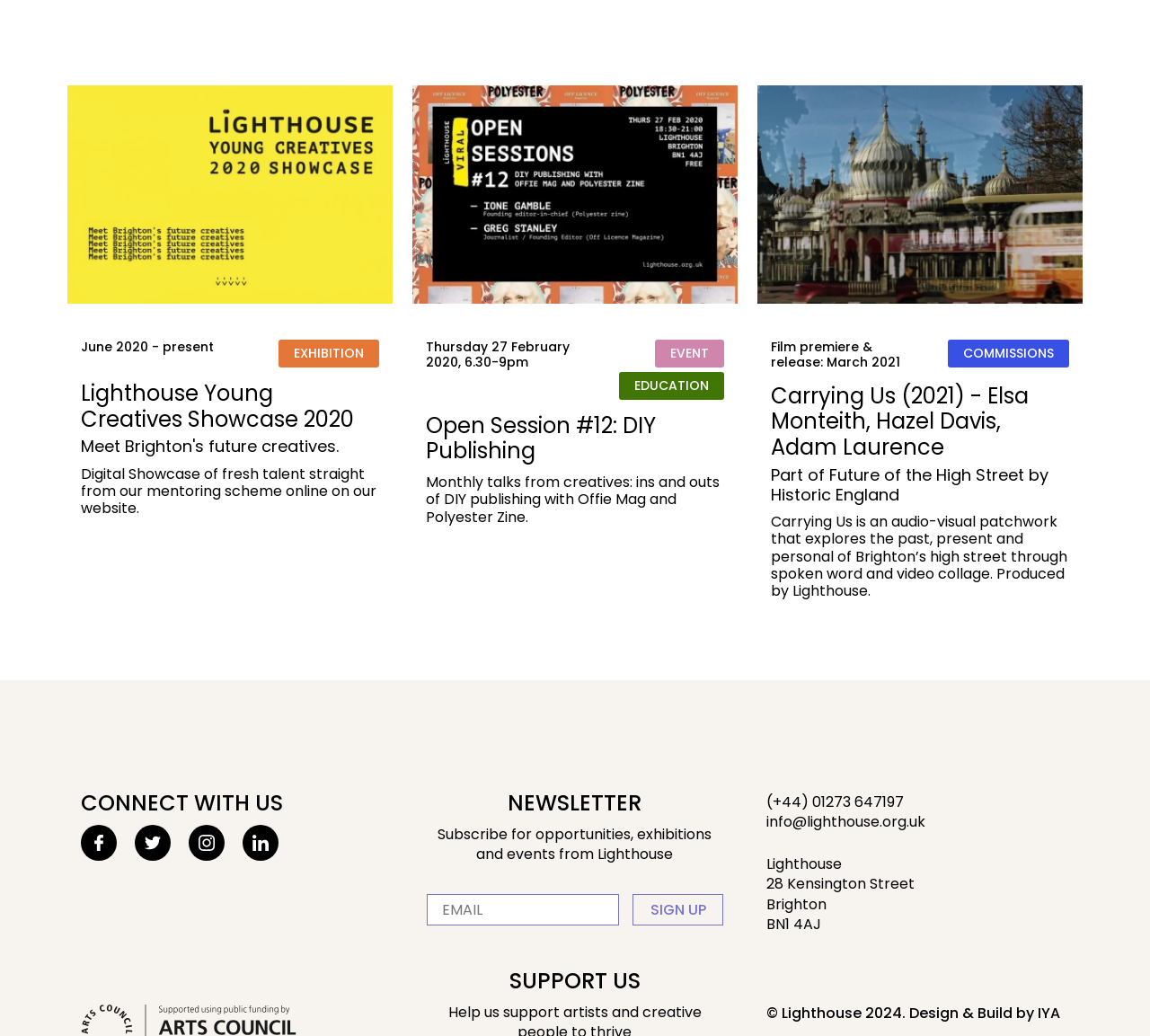Determine the bounding box coordinates of the region that needs to be clicked to achieve the task: "Follow Lighthouse on Facebook".

[0.07, 0.796, 0.102, 0.831]